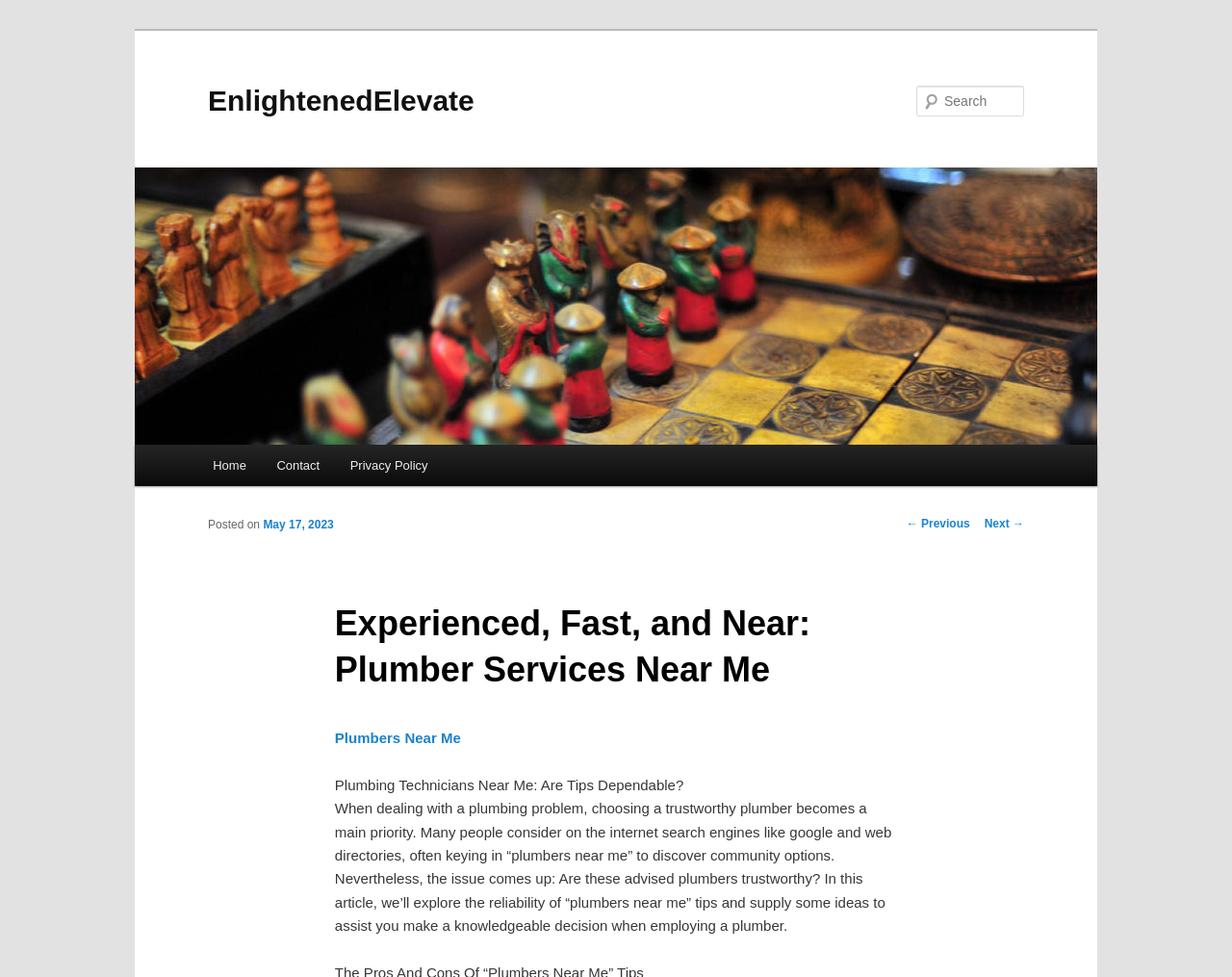Determine the bounding box for the described UI element: "Contact".

[0.212, 0.455, 0.272, 0.498]